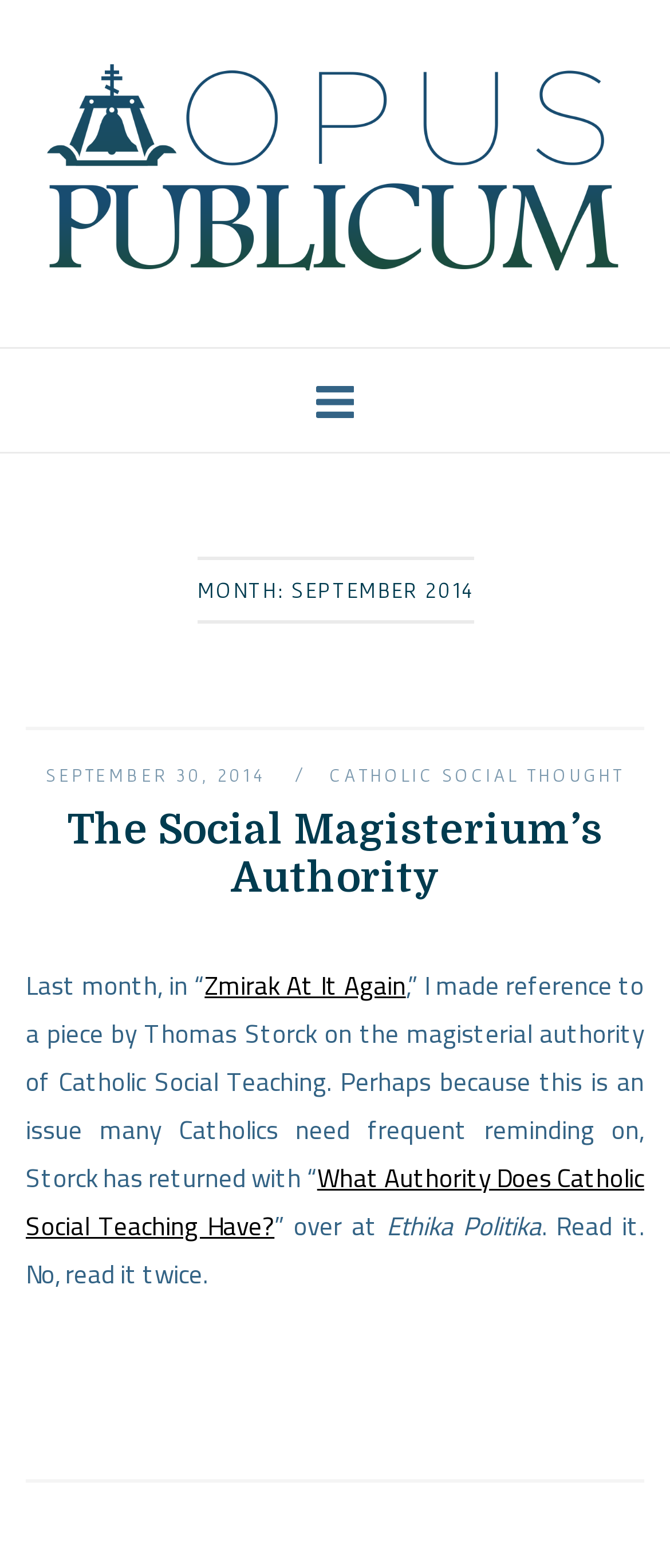Find and provide the bounding box coordinates for the UI element described here: "September 30, 2014". The coordinates should be given as four float numbers between 0 and 1: [left, top, right, bottom].

[0.068, 0.488, 0.406, 0.501]